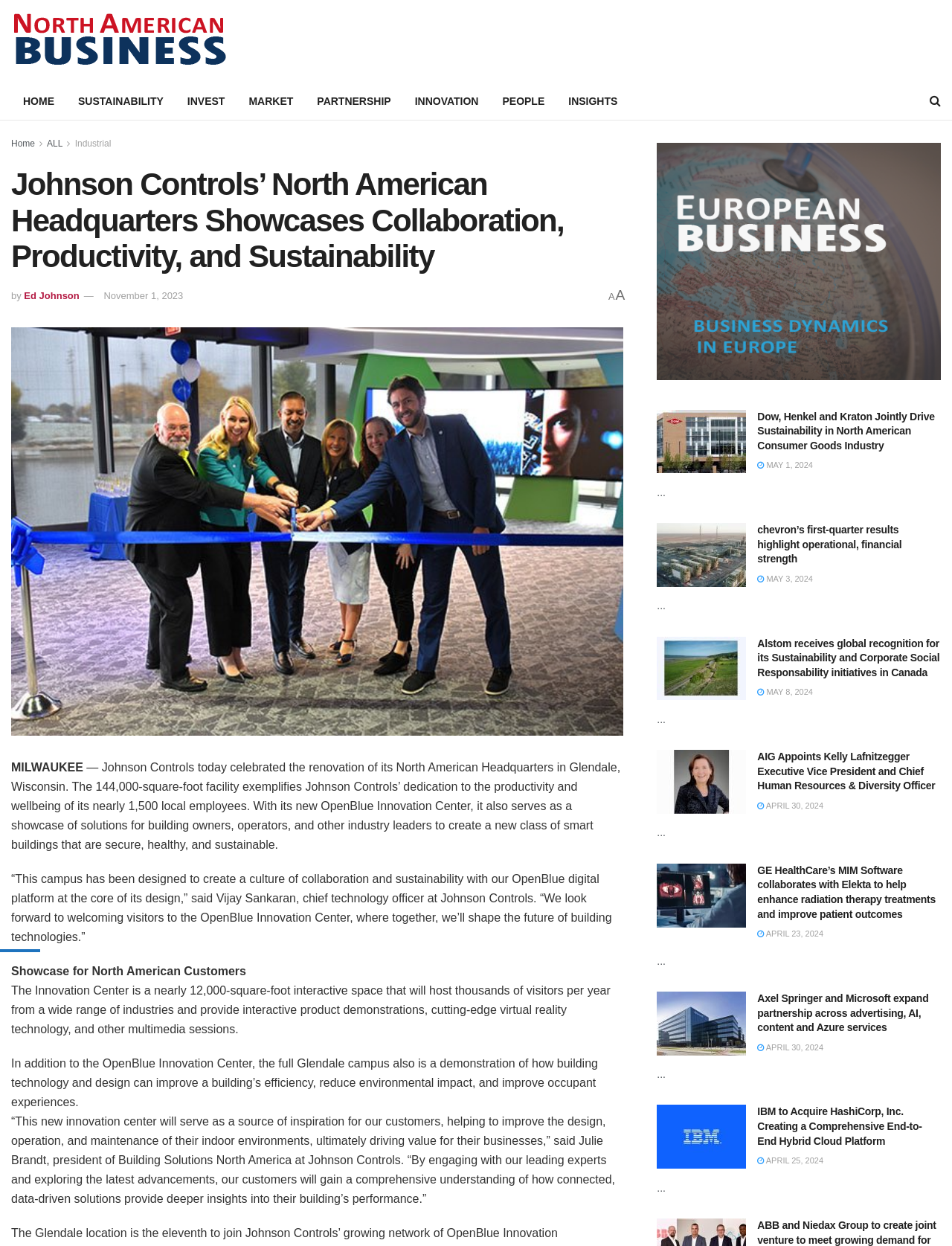Please identify the bounding box coordinates of the element I should click to complete this instruction: 'Read the quote by Vijay Sankaran'. The coordinates should be given as four float numbers between 0 and 1, like this: [left, top, right, bottom].

[0.012, 0.701, 0.643, 0.757]